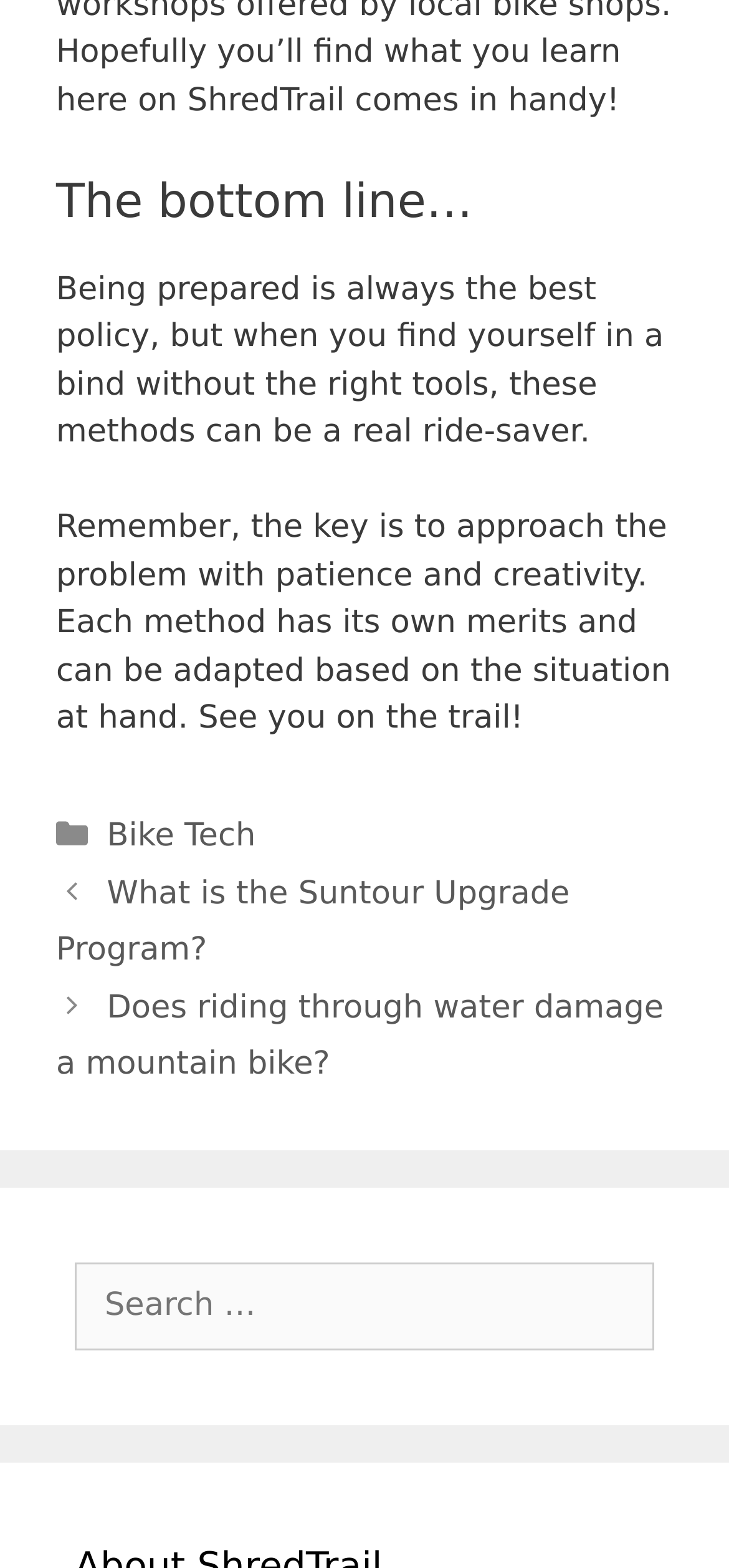Answer briefly with one word or phrase:
What is the topic of the article?

Bike Tech